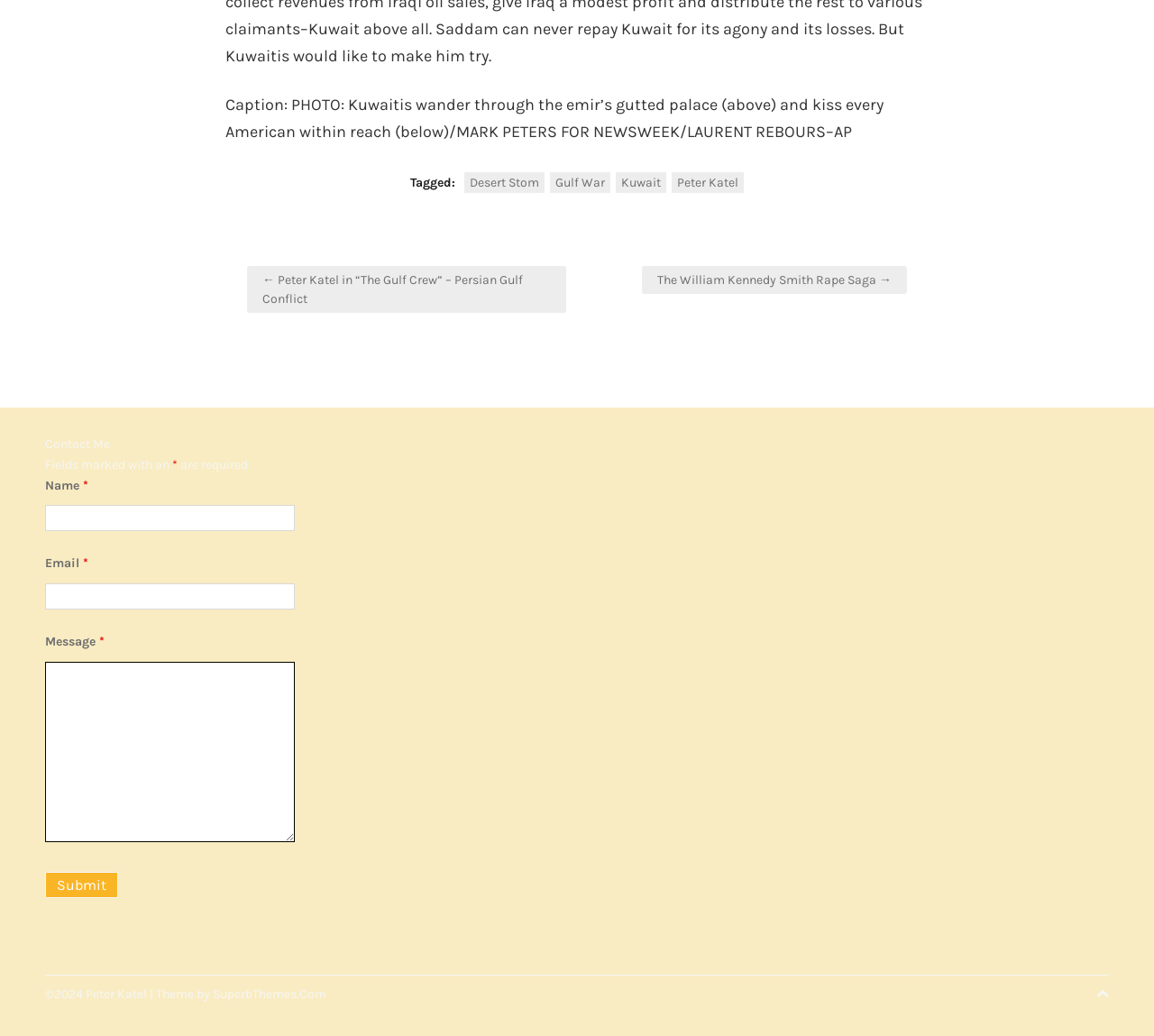What is the function of the 'Back To Top' link?
Please give a detailed and thorough answer to the question, covering all relevant points.

The 'Back To Top' link is likely used to scroll the webpage back to the top, allowing users to quickly navigate to the beginning of the page. This is a common feature found on many webpages.